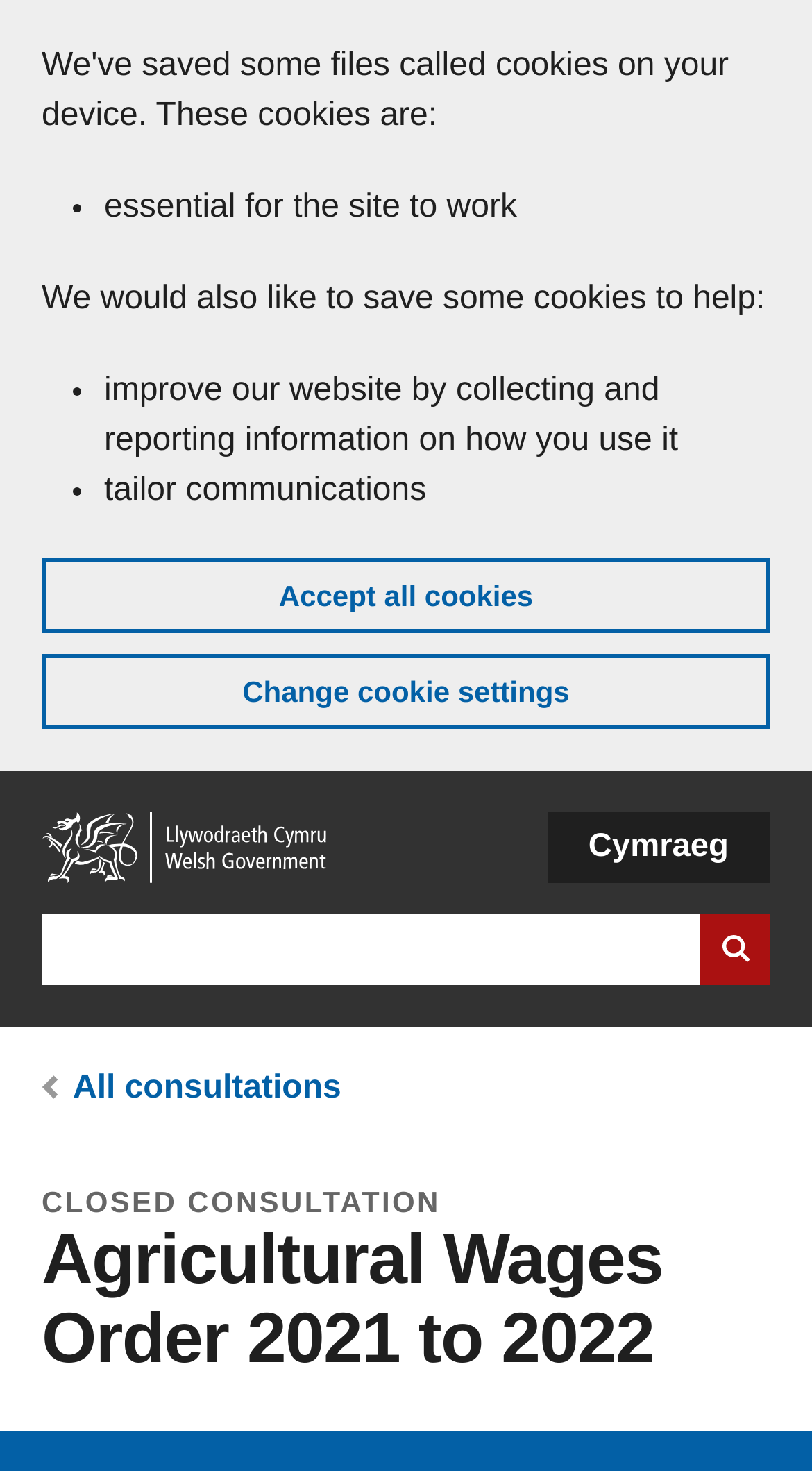Generate a comprehensive caption for the webpage you are viewing.

The webpage is about the Agricultural Wages Order 2021 to 2022, and it appears to be a government website. At the top, there is a banner that spans the entire width of the page, which informs users about cookies on the website. Below the banner, there is a link to skip to the main content.

On the top-left corner, there is a navigation menu with a link to the home page. Next to it, there is a search bar where users can search the website. The search bar has a button to submit the search query.

On the top-right corner, there is a language navigation menu with a button to switch to the Welsh language. Below the language menu, there is a breadcrumb navigation section that shows the current location of the user on the website. The breadcrumb section has a link to "All consultations".

The main content of the webpage is divided into two sections. The top section has a heading that indicates that the consultation is closed. Below the heading, there is a title that reads "Agricultural Wages Order 2021 to 2022". The rest of the main content is not described in the accessibility tree, but based on the meta description, it likely contains information about proposals to change the pay and conditions of agricultural workers.

There are no images on the page. The webpage has a simple layout with a focus on text-based content.